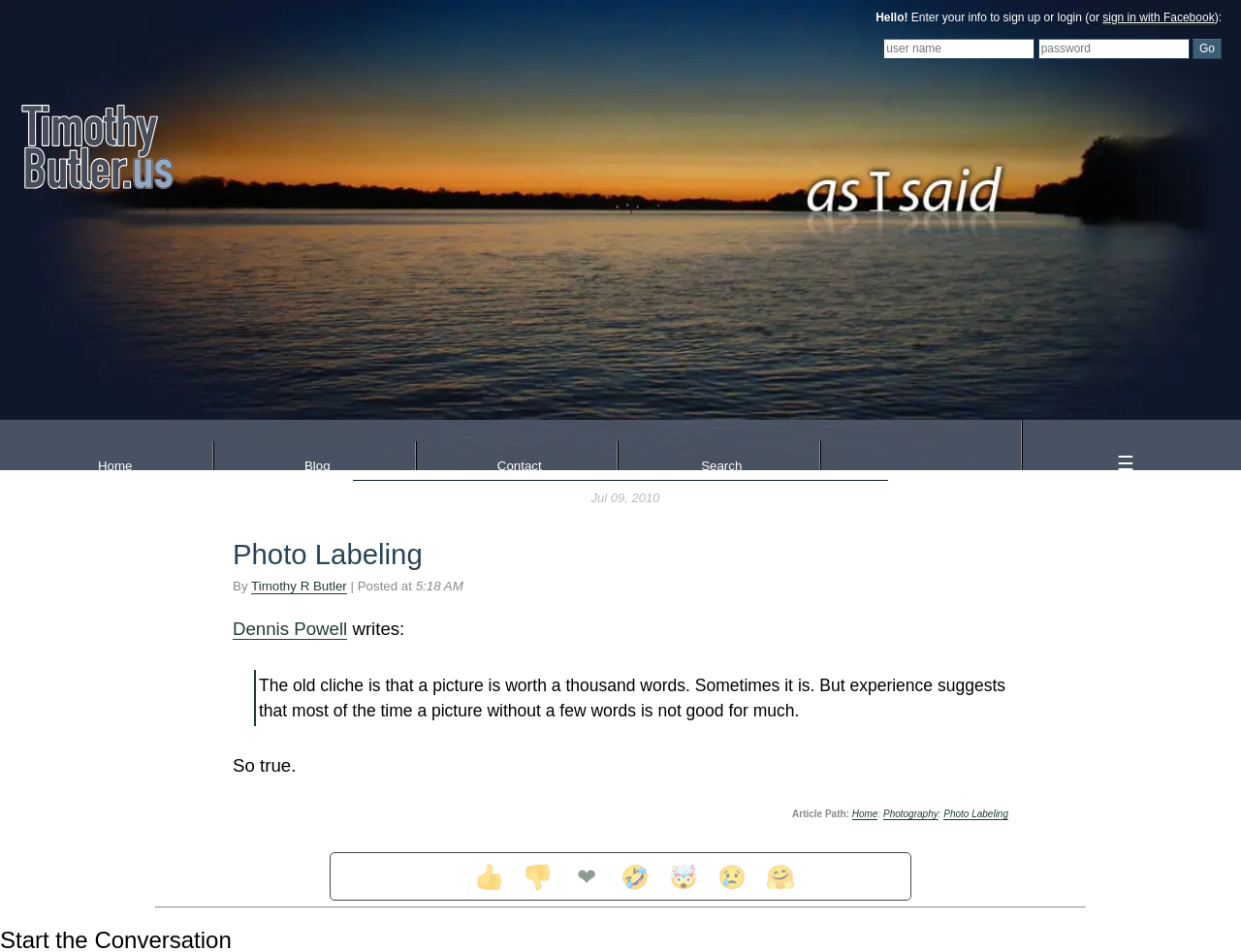Who is the author of the article?
Provide an in-depth and detailed answer to the question.

I found the author of the article by looking at the link element with the content 'Dennis Powell' which is located below the article title and above the article content.